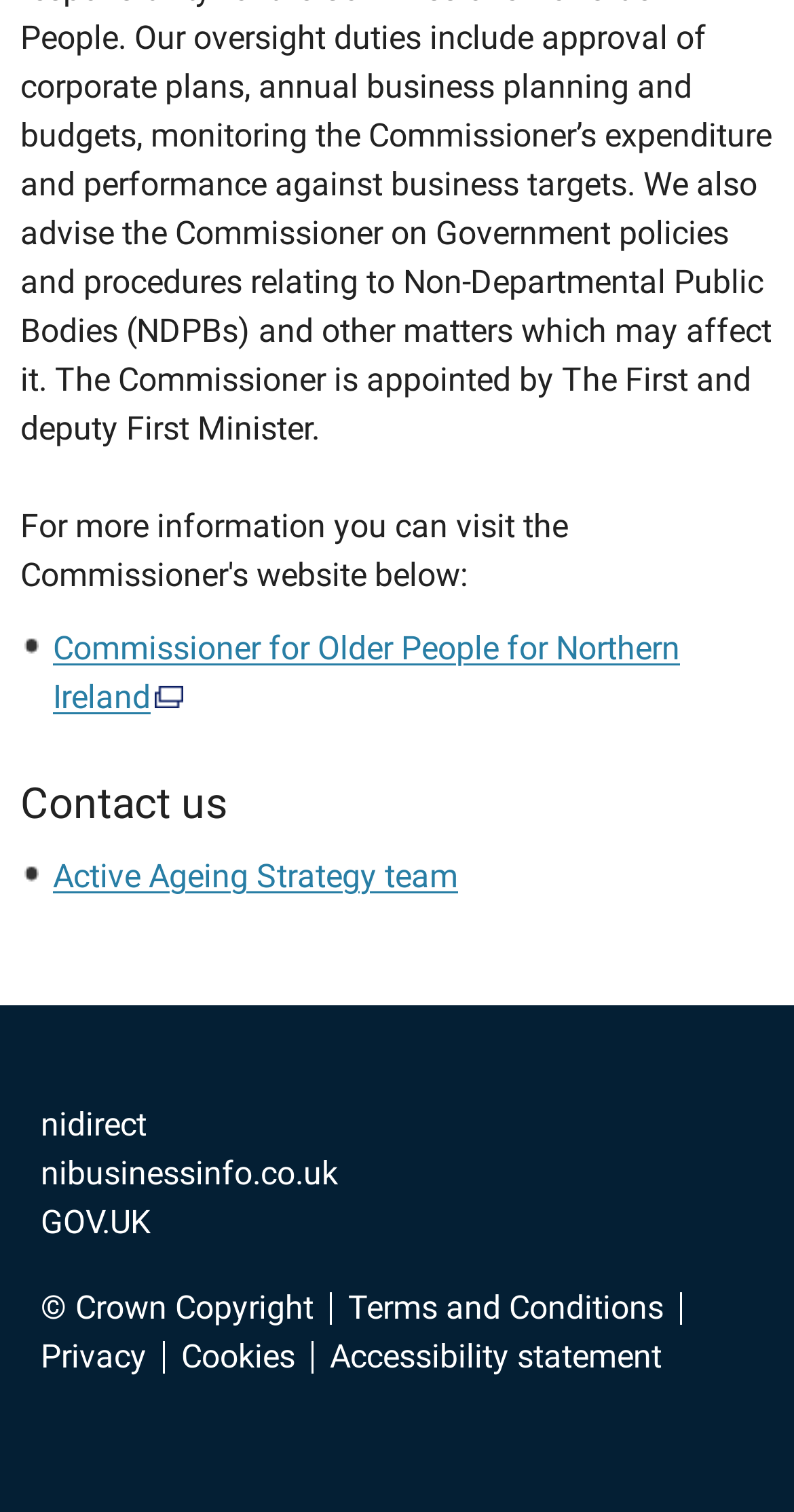Find and specify the bounding box coordinates that correspond to the clickable region for the instruction: "Visit nidirect".

[0.051, 0.73, 0.185, 0.756]